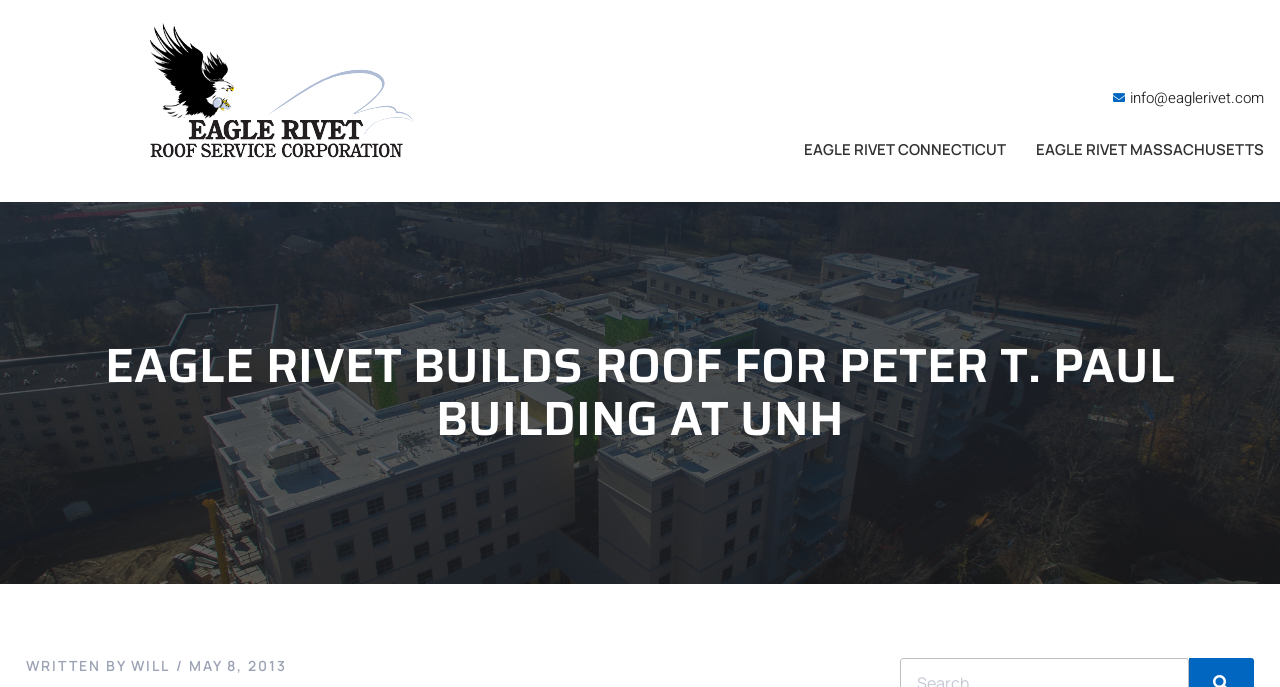How many links are there in the top section of the webpage?
Look at the image and respond to the question as thoroughly as possible.

I counted the number of link elements in the top section of the webpage by looking at the bounding box coordinates of each element. I found two links with coordinates [0.114, 0.029, 0.325, 0.233] and [0.628, 0.188, 0.786, 0.247], respectively.